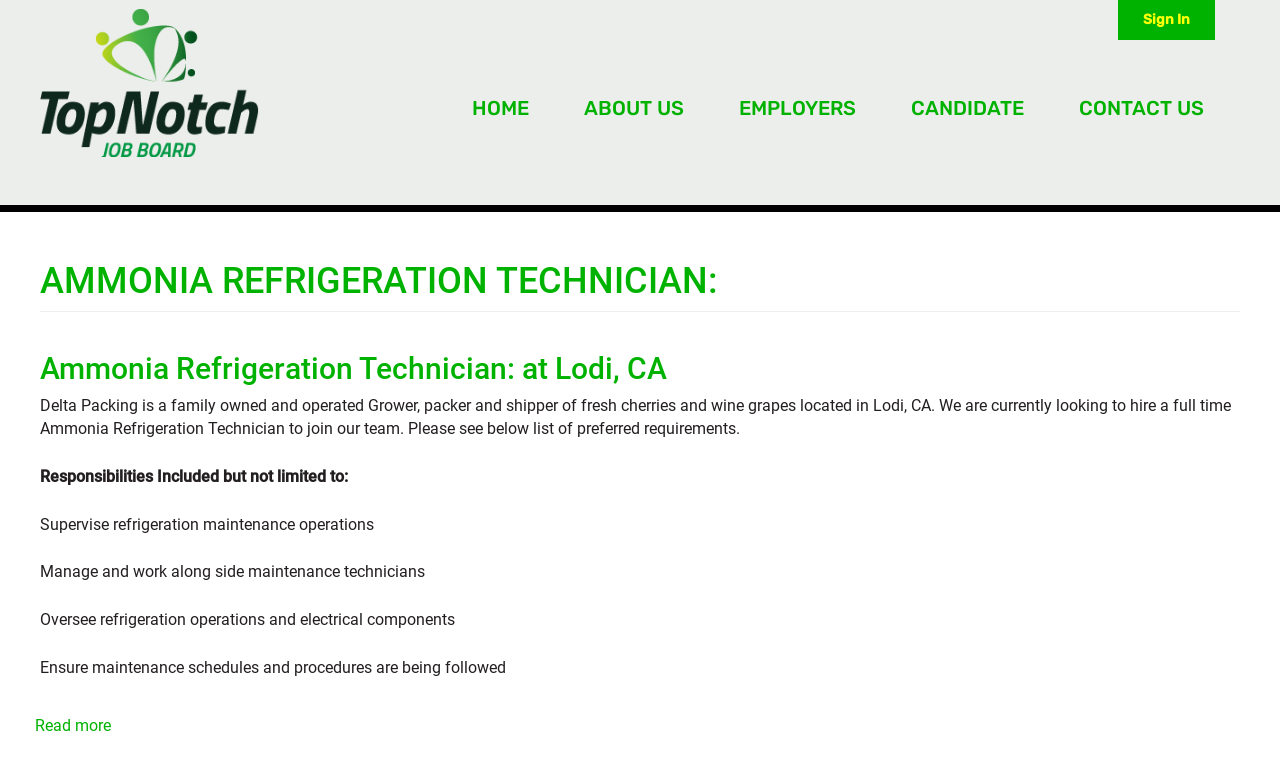Determine the bounding box coordinates of the clickable area required to perform the following instruction: "Click on the 'Home' link". The coordinates should be represented as four float numbers between 0 and 1: [left, top, right, bottom].

[0.031, 0.01, 0.233, 0.202]